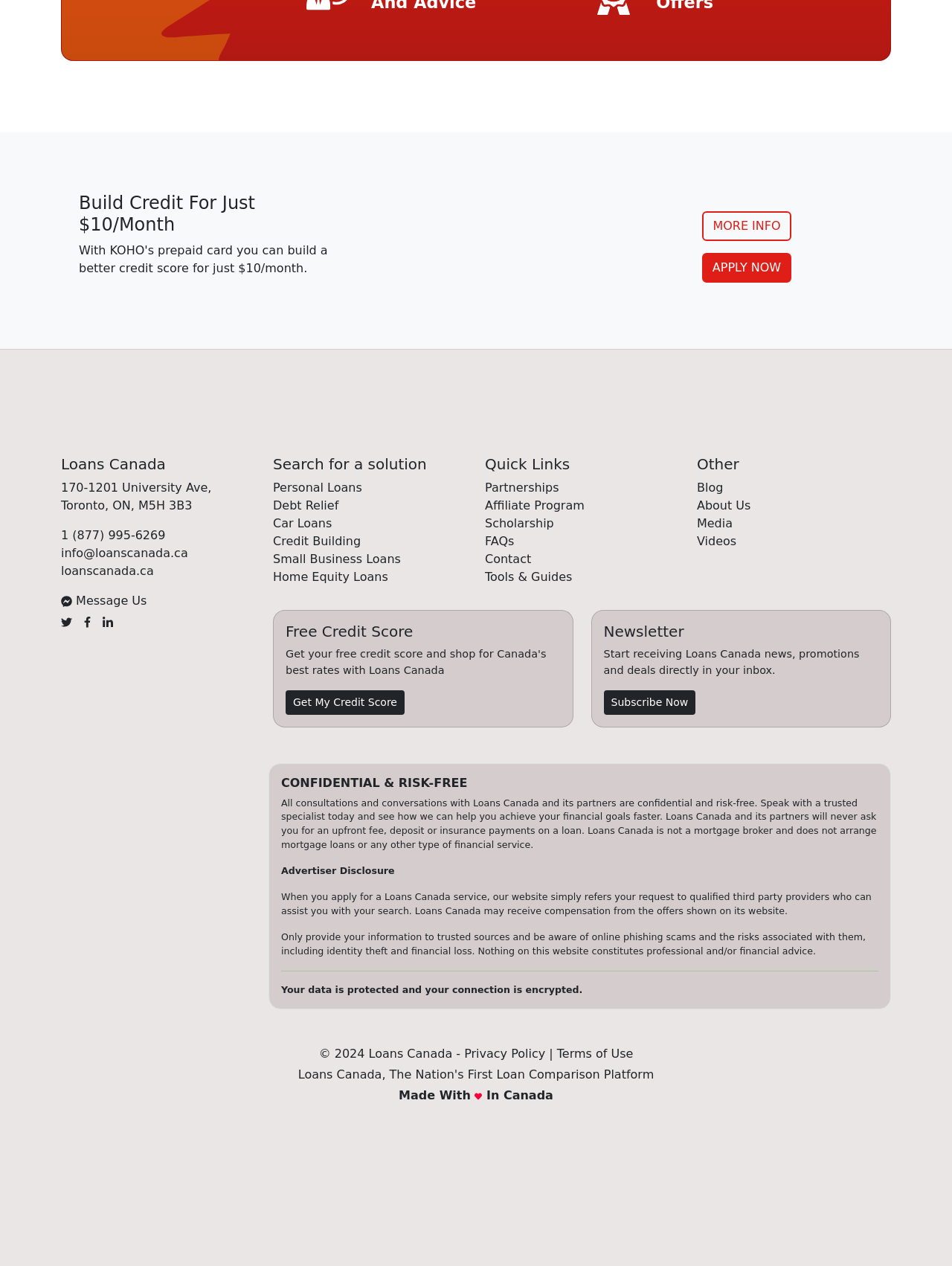Identify the bounding box coordinates necessary to click and complete the given instruction: "Apply Now".

[0.737, 0.2, 0.831, 0.223]